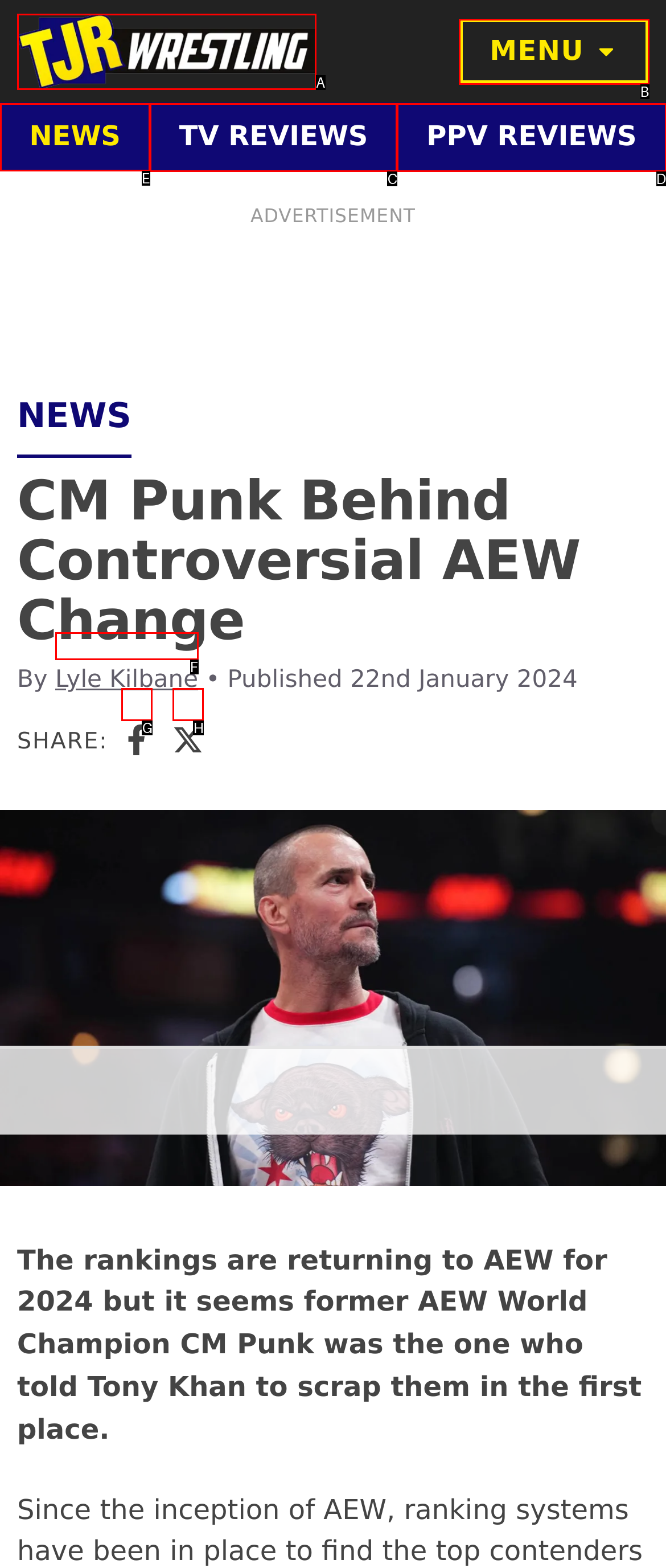For the task: Go to NEWS, identify the HTML element to click.
Provide the letter corresponding to the right choice from the given options.

E